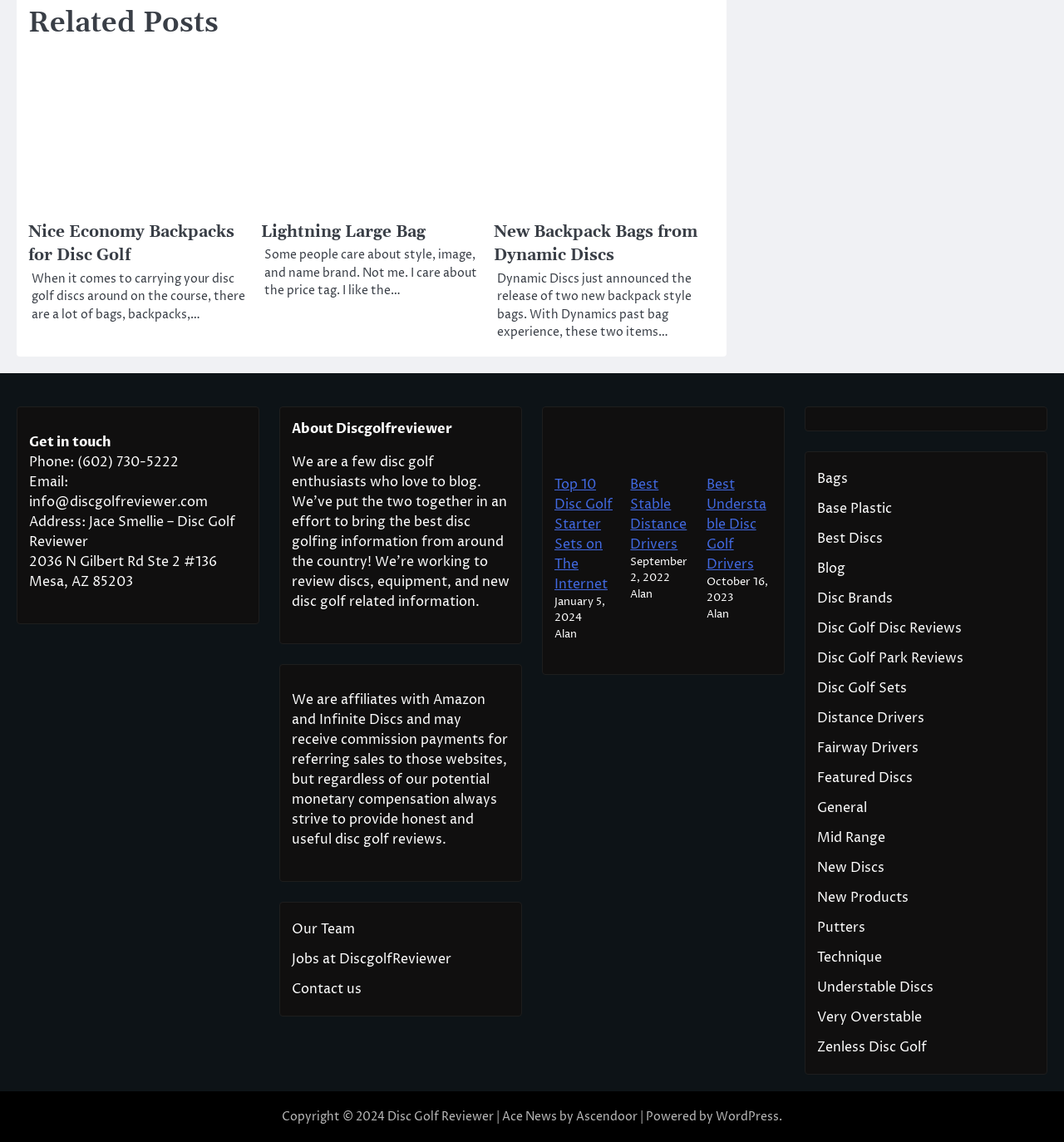Specify the bounding box coordinates of the element's region that should be clicked to achieve the following instruction: "Read about 'Top 10 Disc Golf Starter Sets on The Internet'". The bounding box coordinates consist of four float numbers between 0 and 1, in the format [left, top, right, bottom].

[0.521, 0.399, 0.583, 0.415]